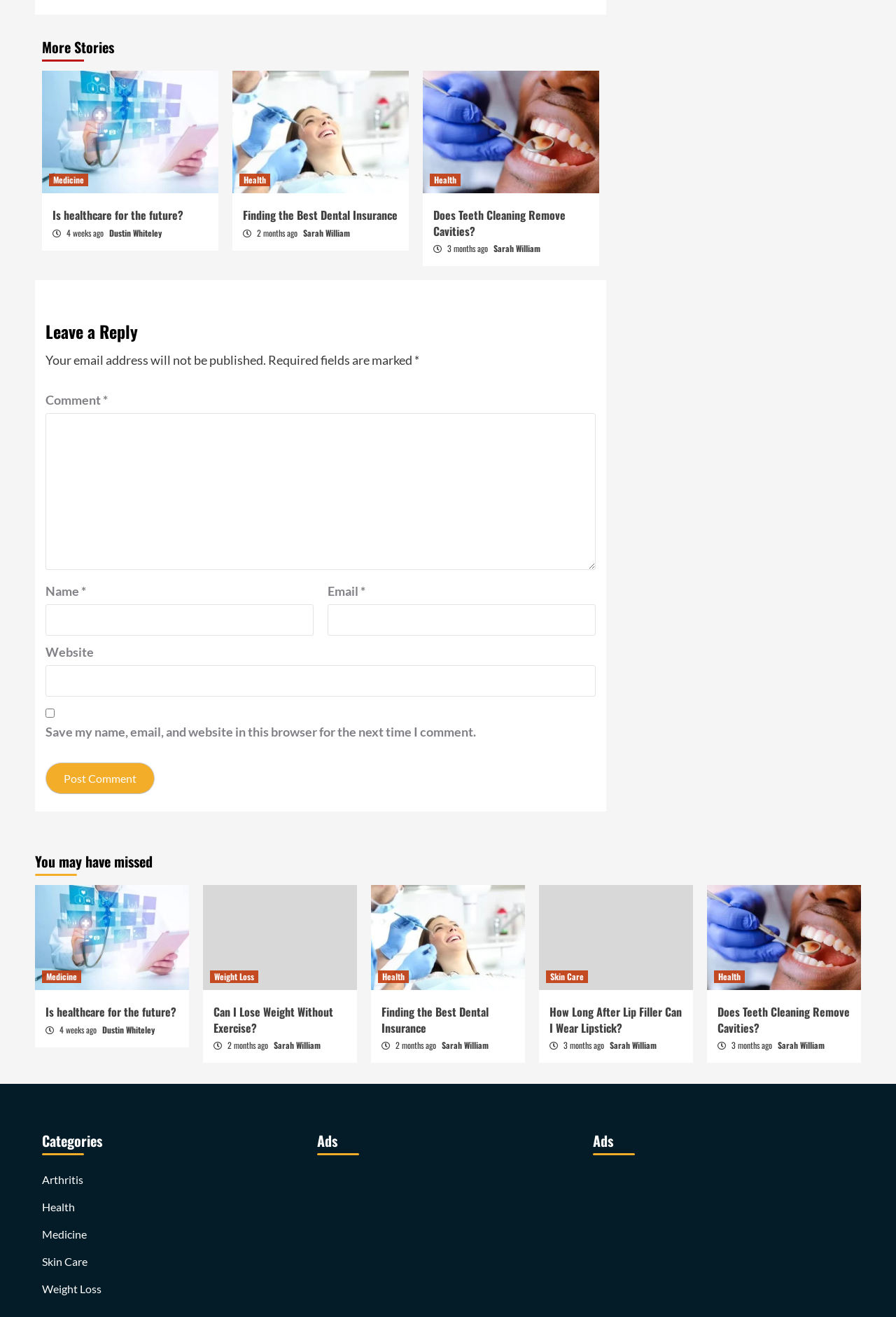Determine the coordinates of the bounding box for the clickable area needed to execute this instruction: "Read the article 'Is healthcare for the future?'".

[0.059, 0.157, 0.232, 0.169]